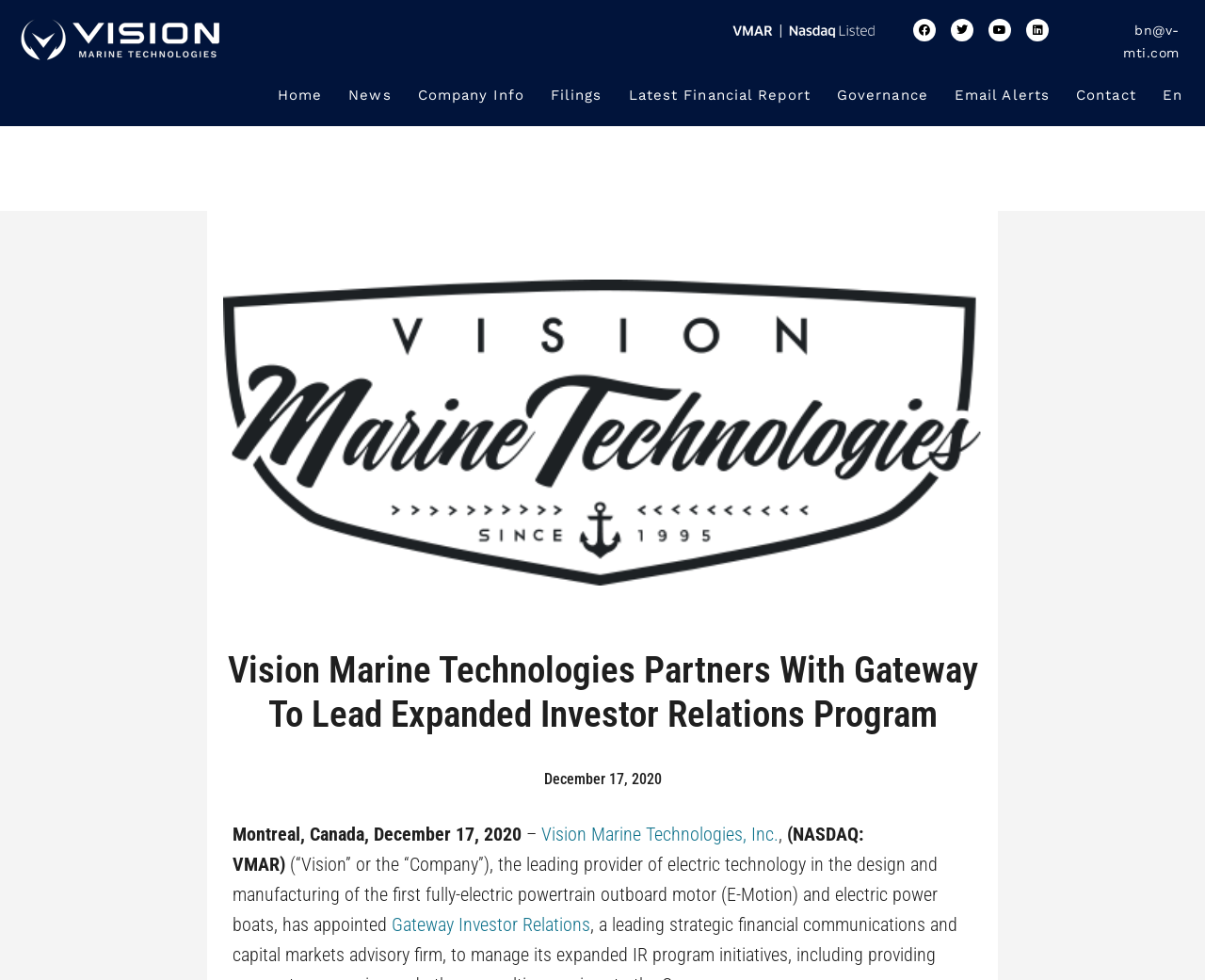Using the webpage screenshot, locate the HTML element that fits the following description and provide its bounding box: "Company Info".

[0.336, 0.075, 0.446, 0.119]